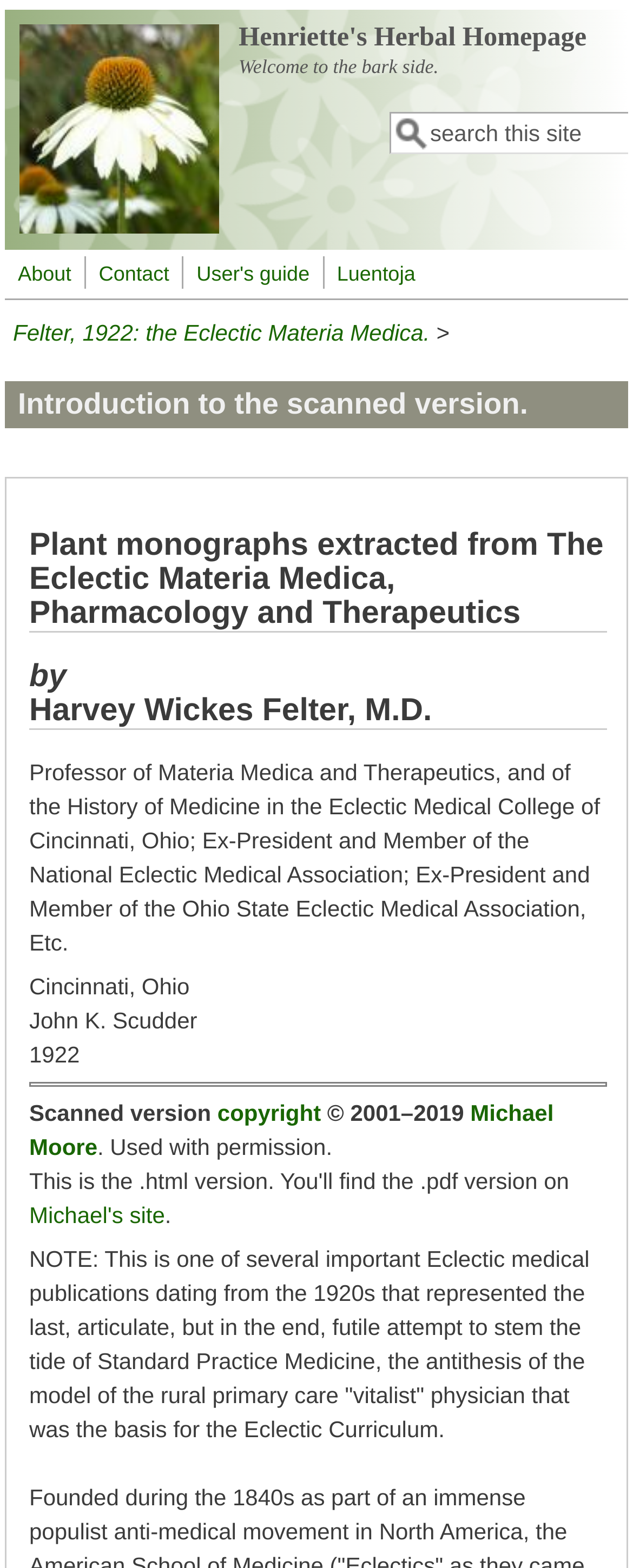What is the author of the book?
Please provide a comprehensive answer based on the contents of the image.

The author of the book can be found in the heading 'Plant monographs extracted from The Eclectic Materia Medica, Pharmacology and Therapeutics by Harvey Wickes Felter, M.D.' which is located in the middle of the webpage, indicating that Harvey Wickes Felter is the author of the book.